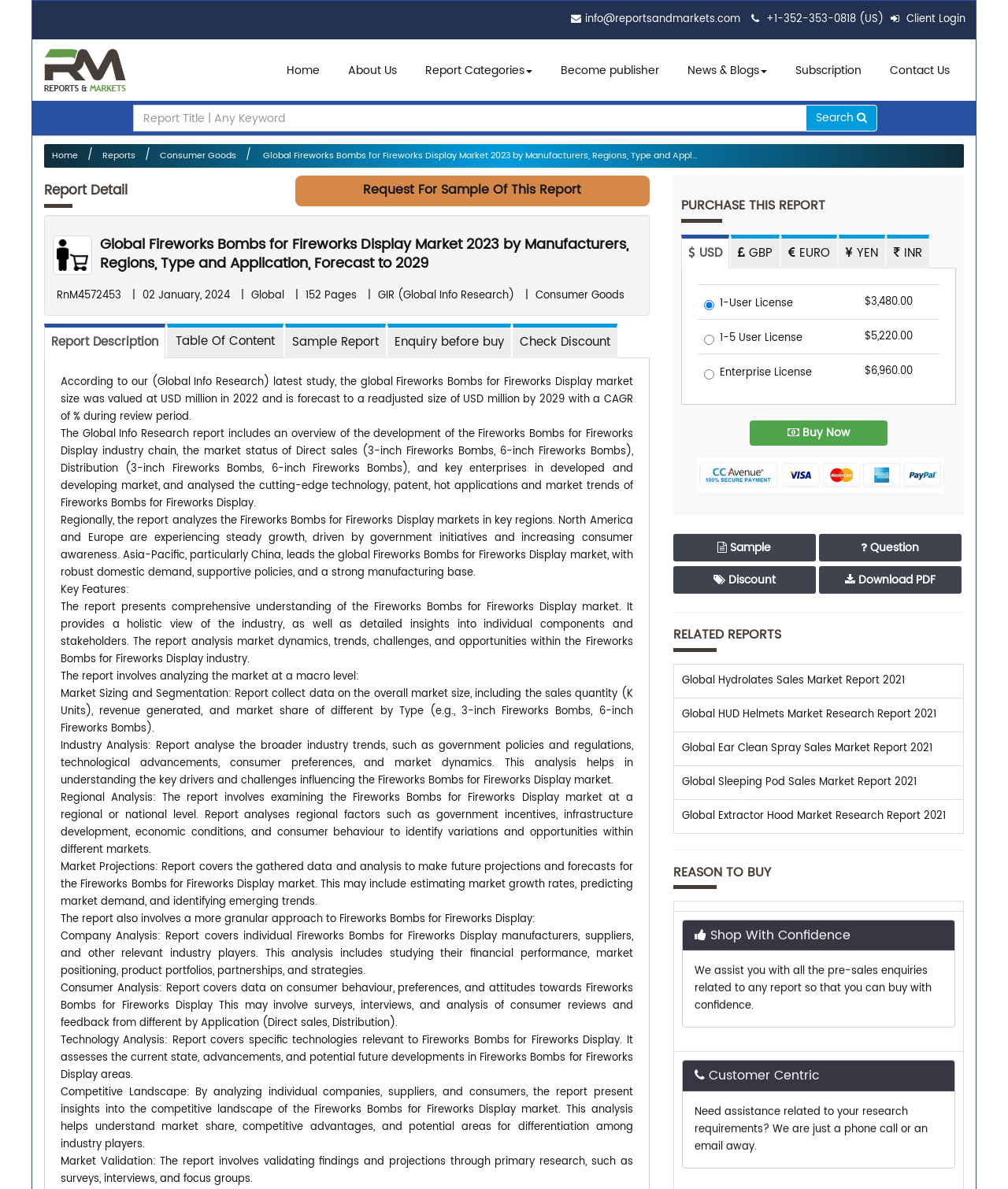Using the given description, provide the bounding box coordinates formatted as (top-left x, top-left y, bottom-right x, bottom-right y), with all values being floating point numbers between 0 and 1. Description: Sample

[0.668, 0.449, 0.809, 0.472]